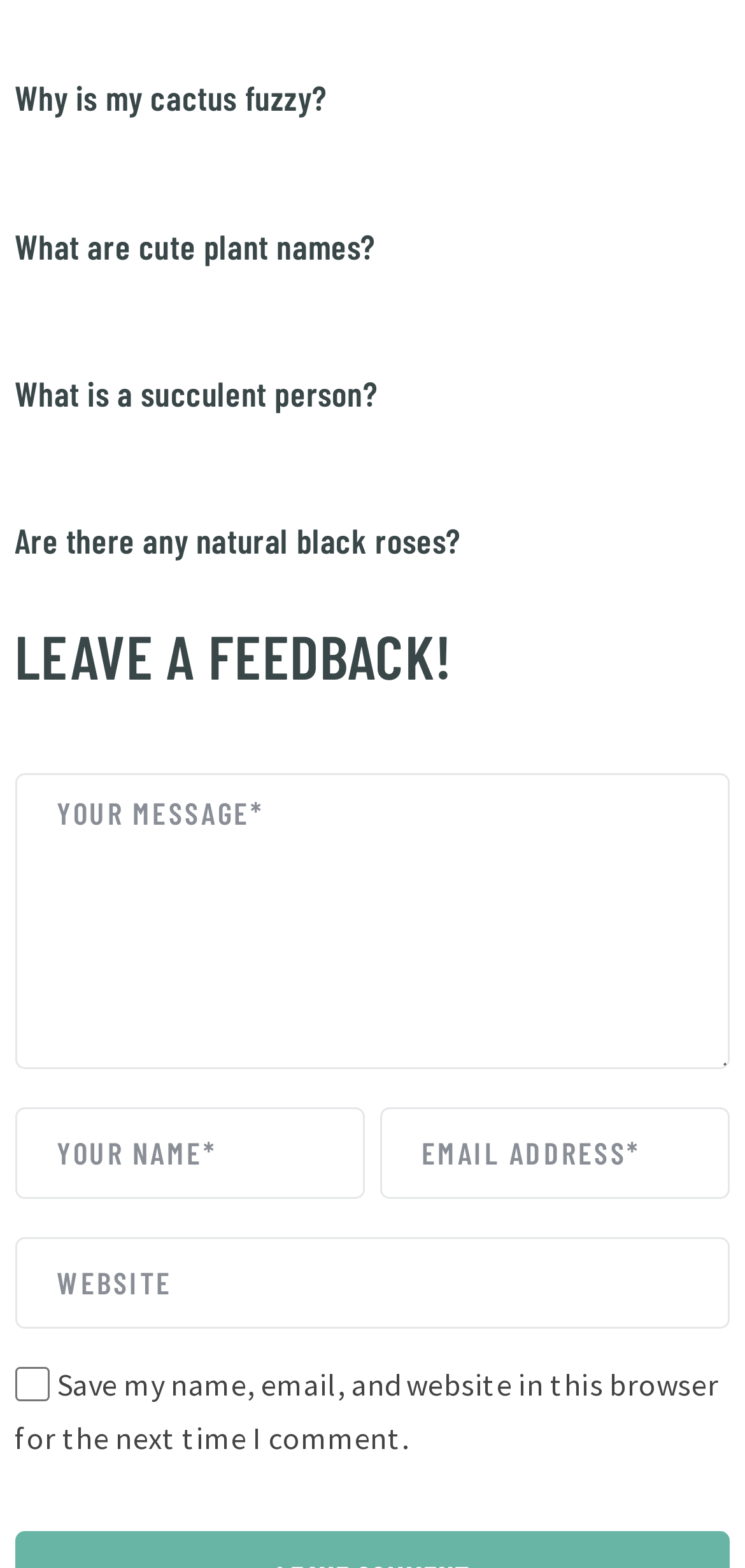Highlight the bounding box coordinates of the region I should click on to meet the following instruction: "Visit the KLAS Research website".

None